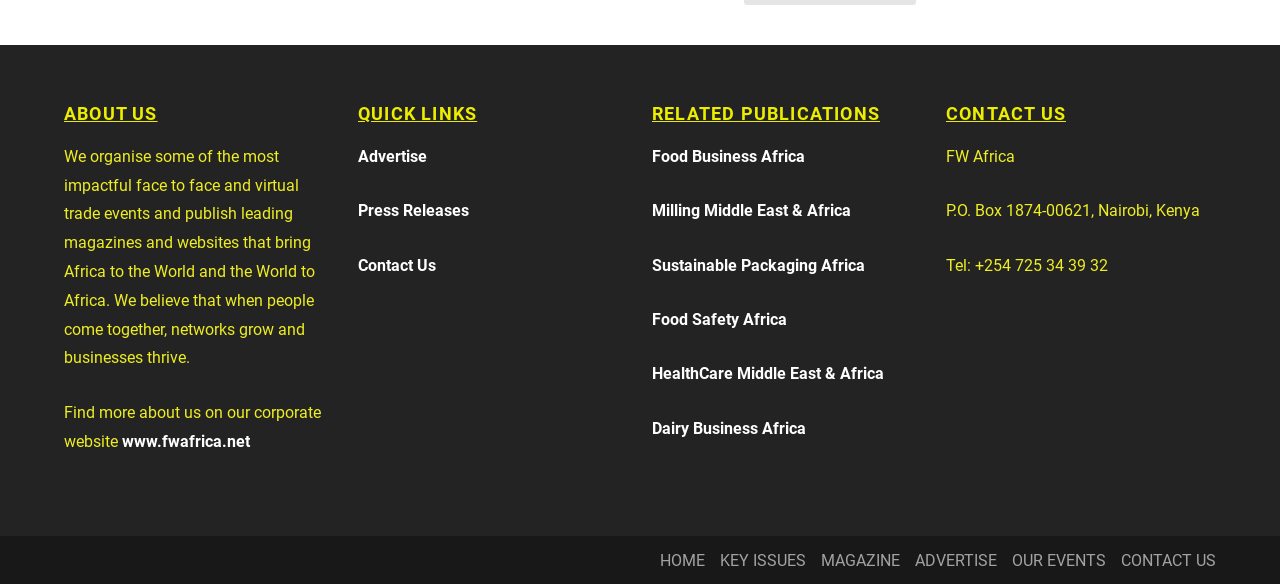How many quick links are provided?
Provide a detailed answer to the question using information from the image.

Under the 'QUICK LINKS' heading, there are three links listed: 'Advertise', 'Press Releases', and 'Contact Us'.